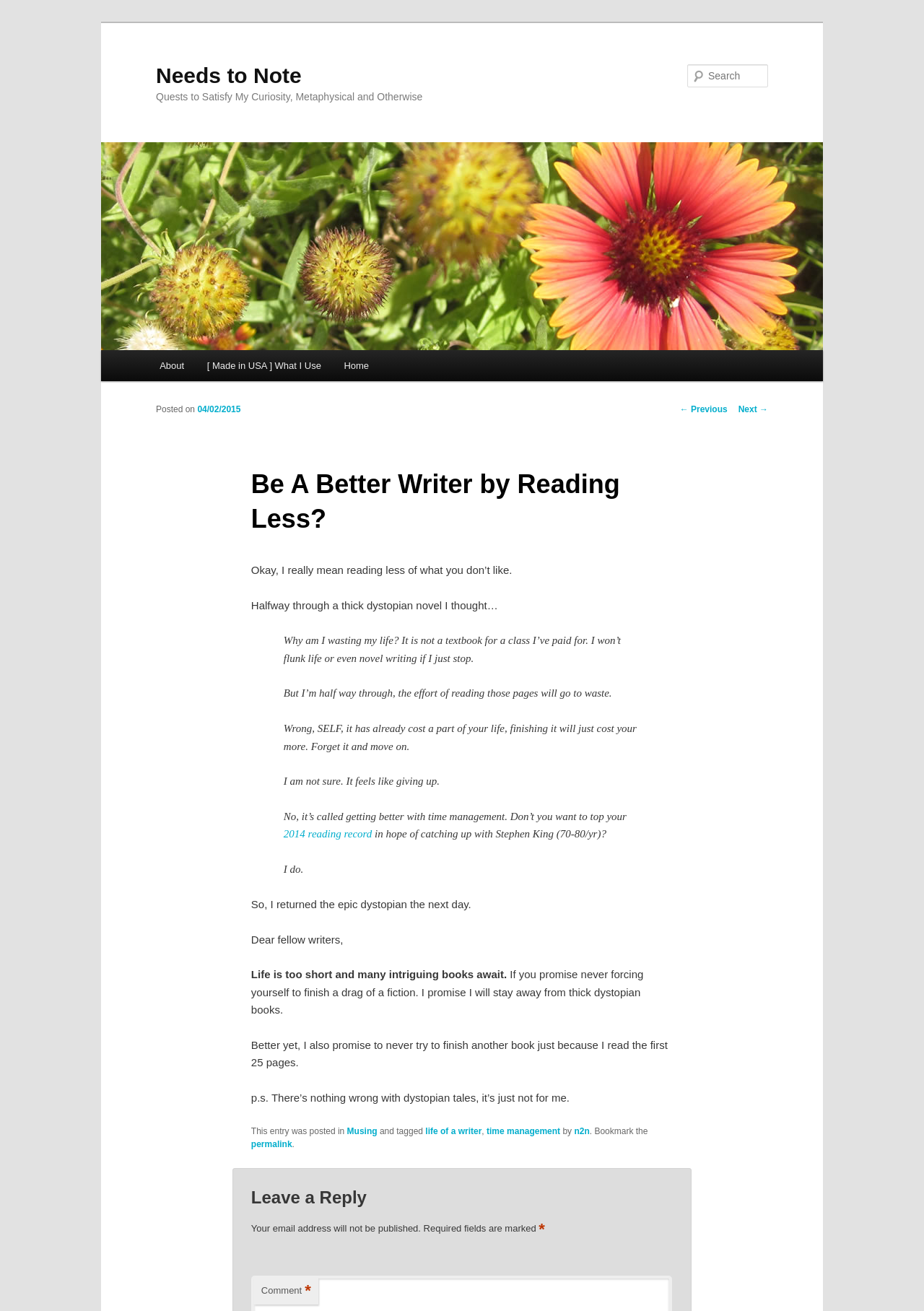Respond to the question below with a single word or phrase:
What is the name of the website?

Needs to Note